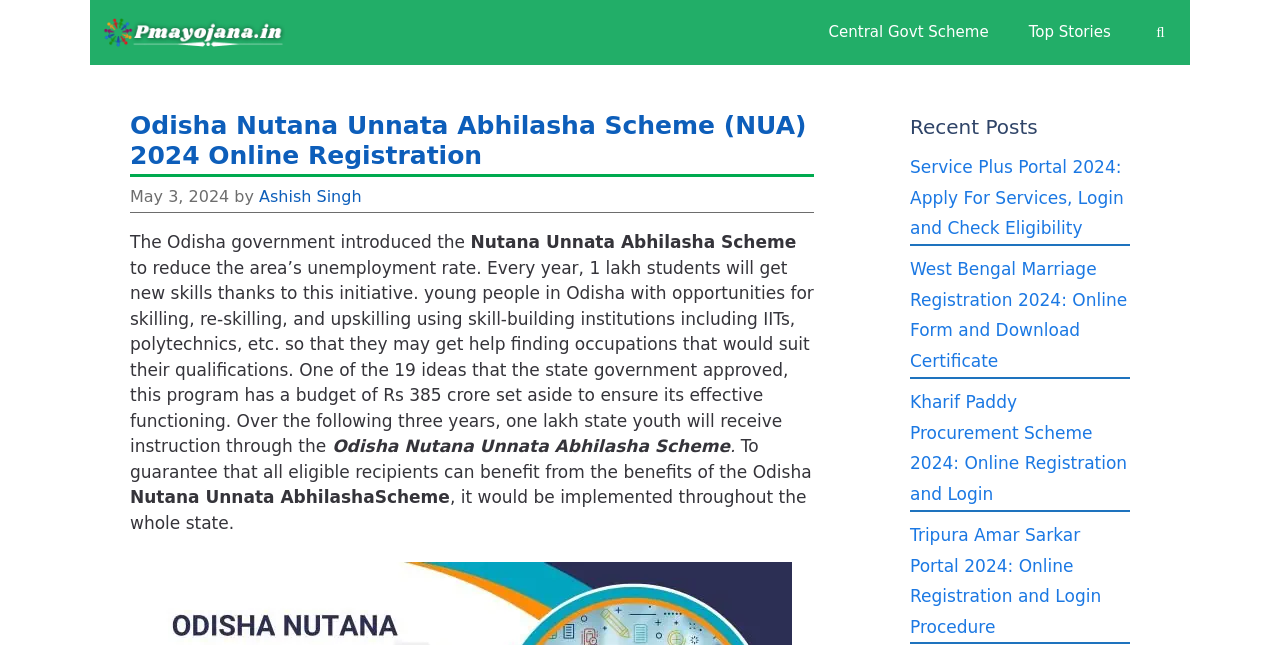What is the name of the scheme introduced by the Odisha government?
Using the details from the image, give an elaborate explanation to answer the question.

Based on the webpage content, I found that the Odisha government introduced the Nutana Unnata Abhilasha Scheme to reduce the area’s unemployment rate. This information is provided in the paragraph that describes the scheme.